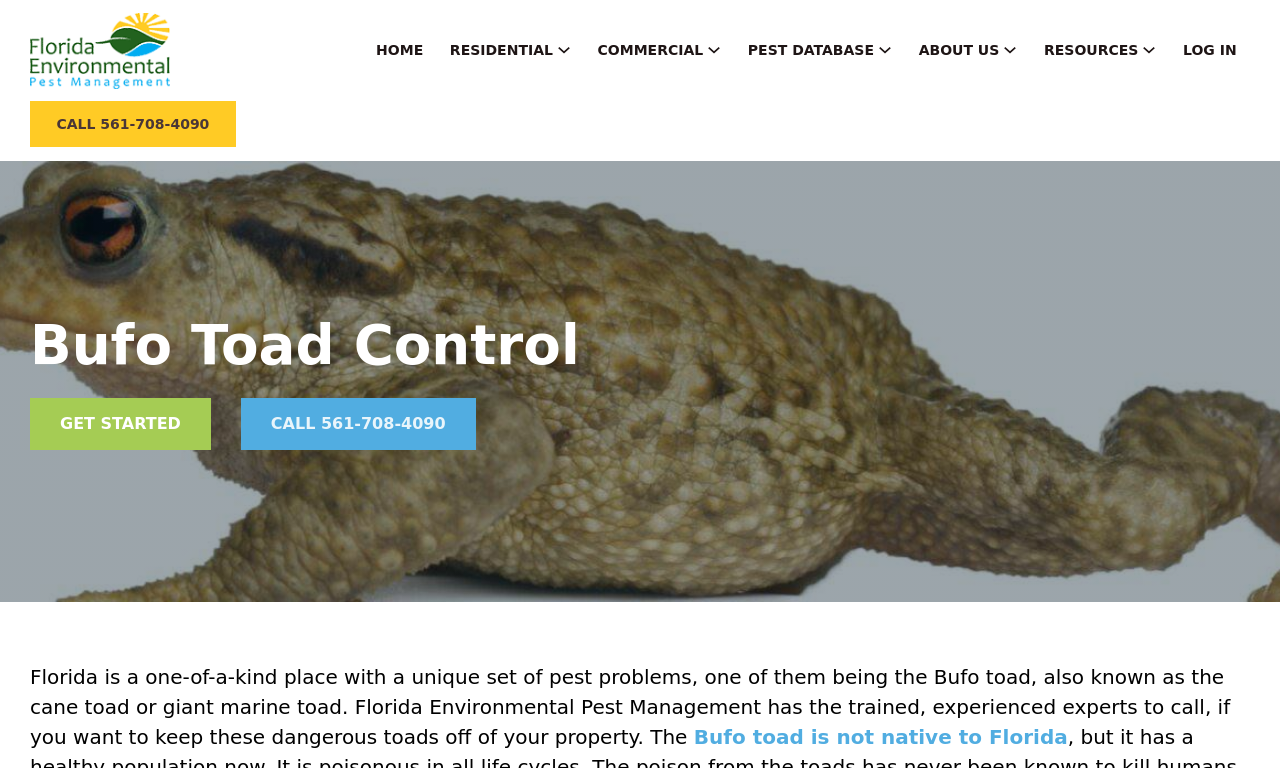Please provide a comprehensive response to the question based on the details in the image: What is the purpose of the company?

The purpose of the company is Pest Management, specifically Bufo Toad Control, as indicated by the company's name, logo, and the services described on the webpage.